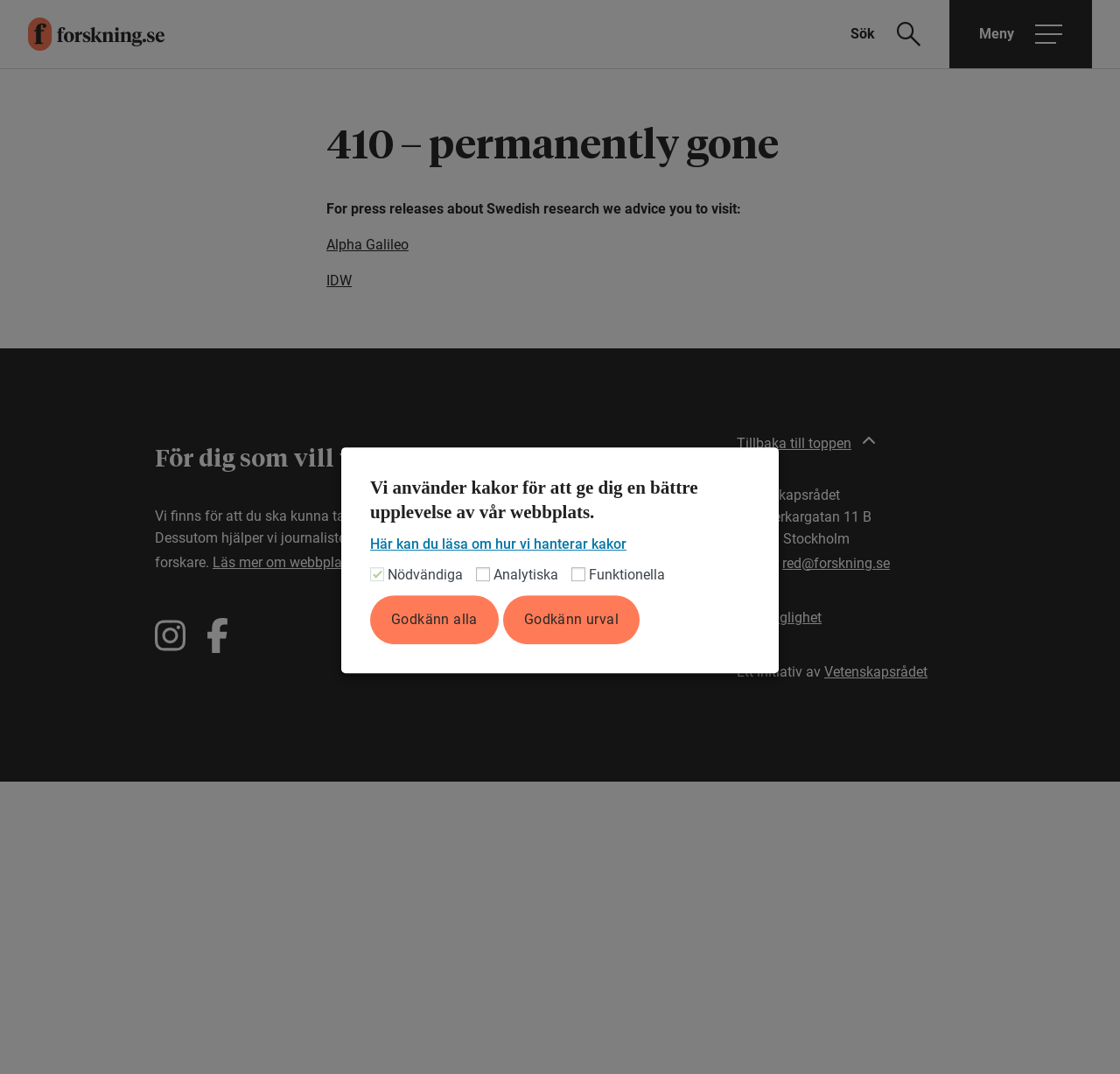What is the name of the organization behind this website?
Refer to the image and give a detailed answer to the query.

The organization's name is mentioned in the footer section of the webpage, along with its address and contact information. Vetenskapsrådet is likely a Swedish research council or organization.